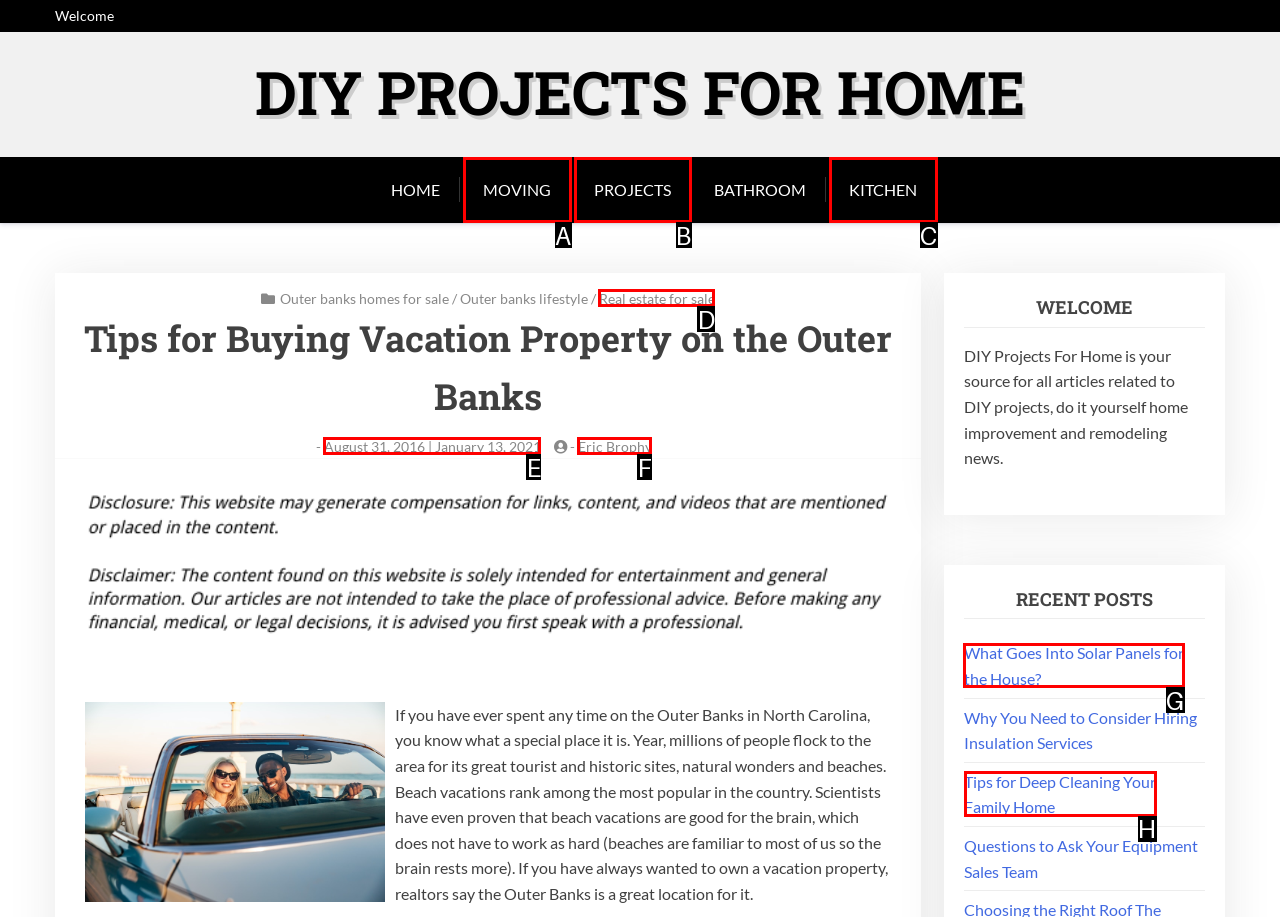Identify the HTML element to click to execute this task: Check out recent post What Goes Into Solar Panels for the House? Respond with the letter corresponding to the proper option.

G